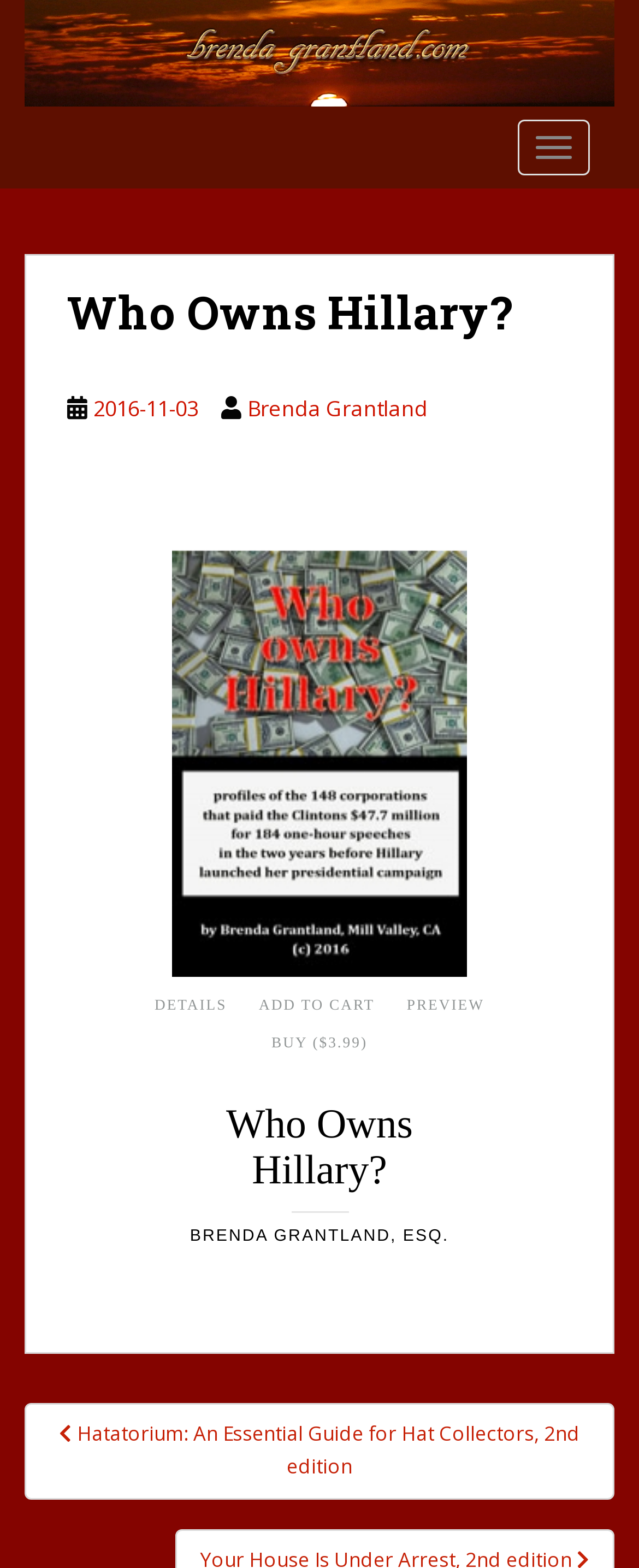What is the author of the book?
Using the visual information from the image, give a one-word or short-phrase answer.

Brenda Grantland